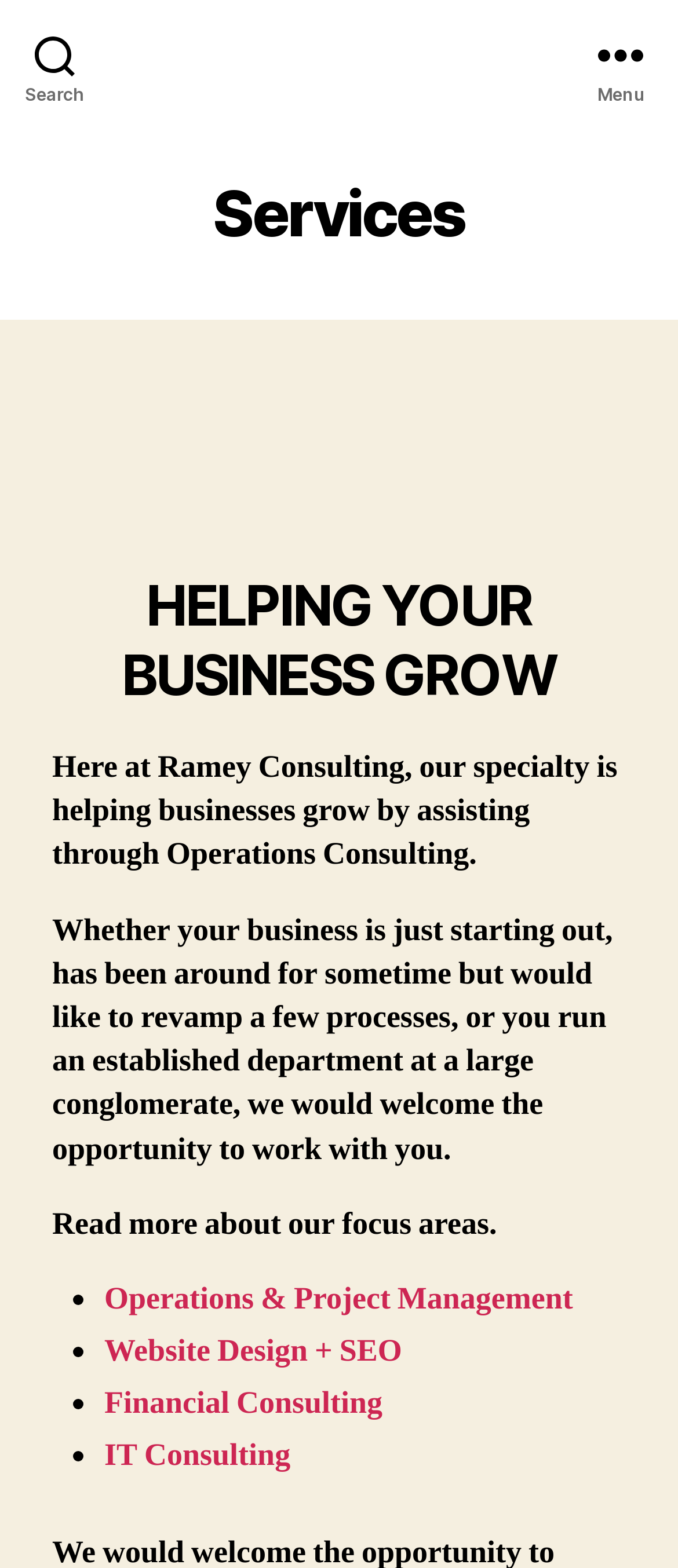How can Ramey Consulting help businesses?
Please give a detailed and thorough answer to the question, covering all relevant points.

According to the webpage, Ramey Consulting can help businesses by assisting through Operations Consulting, which is their specialty, as stated in the static text 'Here at Ramey Consulting, our specialty is helping businesses grow by assisting through Operations Consulting.'